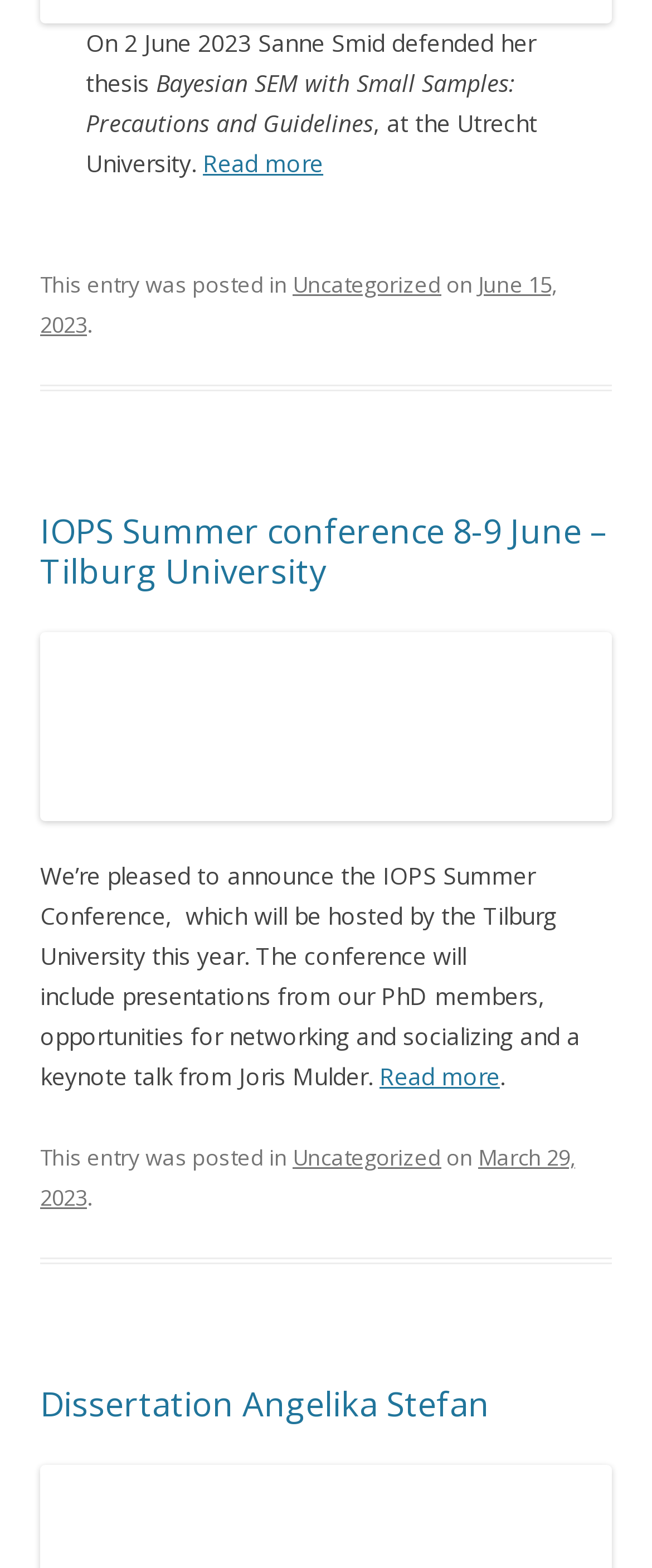Could you find the bounding box coordinates of the clickable area to complete this instruction: "View posts from February 2024"?

None